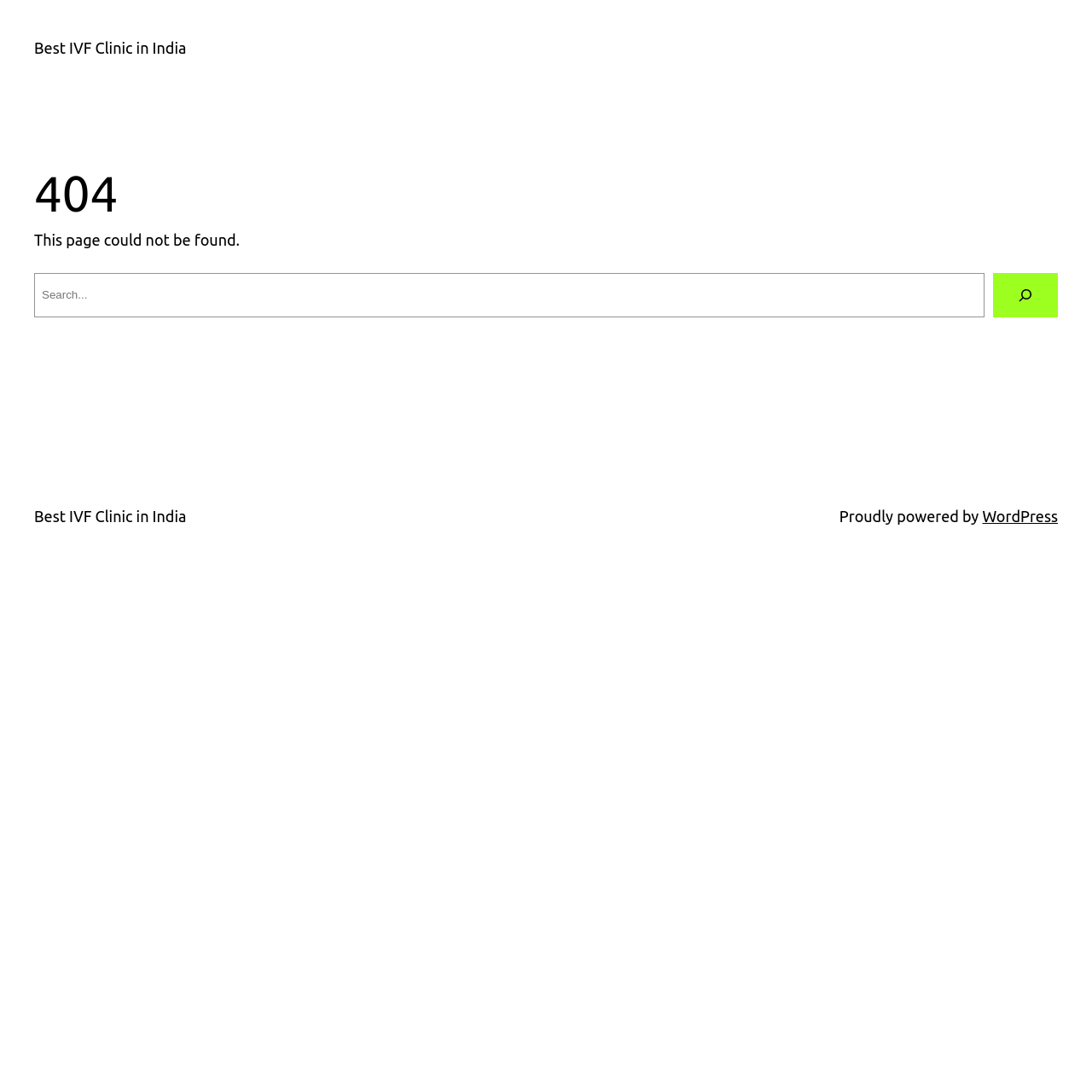What is the purpose of the search box?
Provide a detailed and extensive answer to the question.

The search box is located below the error message, suggesting that it is intended to help users find the content they are looking for, which is not available on the current page.